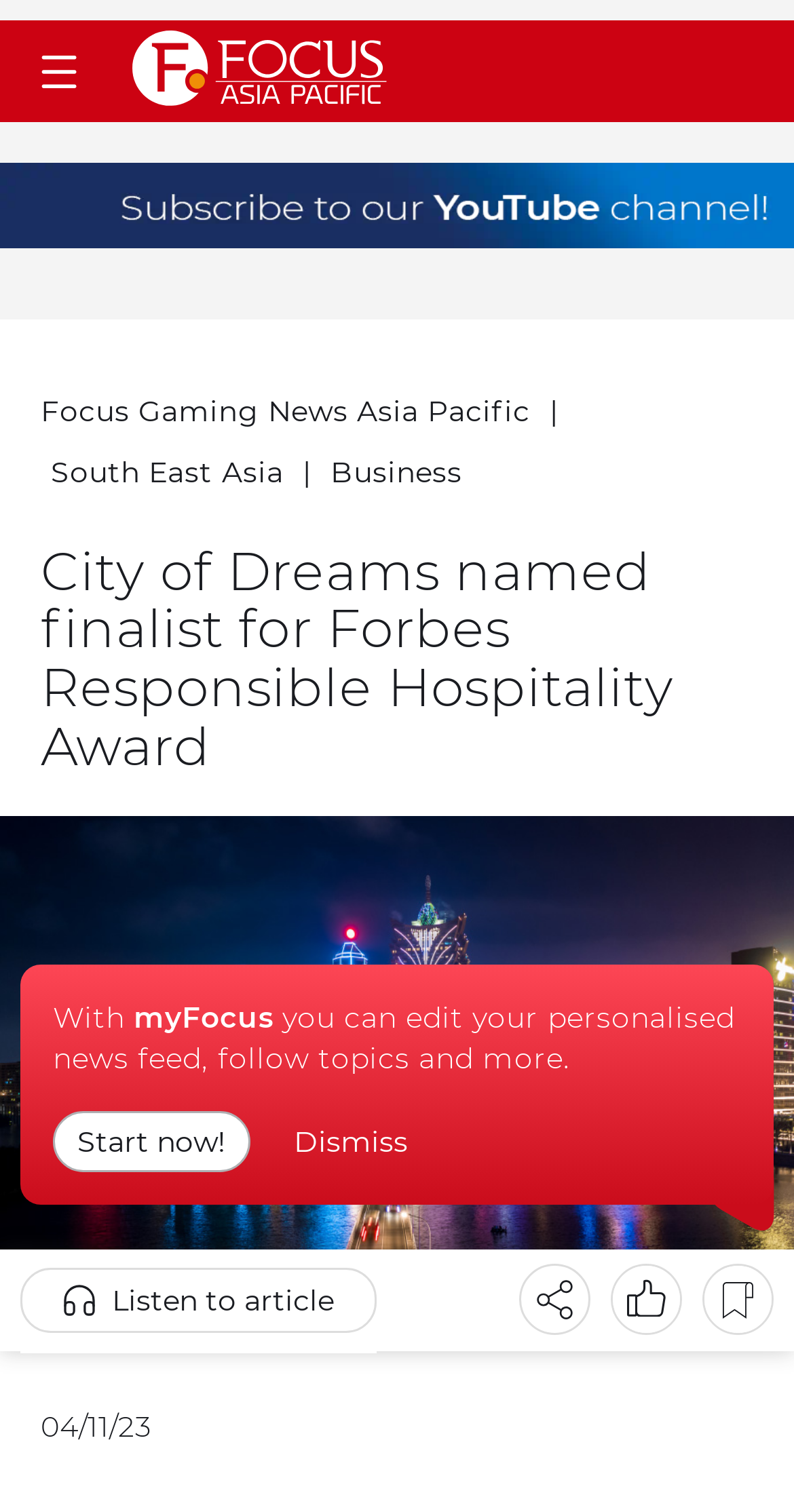Please extract the primary headline from the webpage.

City of Dreams named finalist for Forbes Responsible Hospitality Award